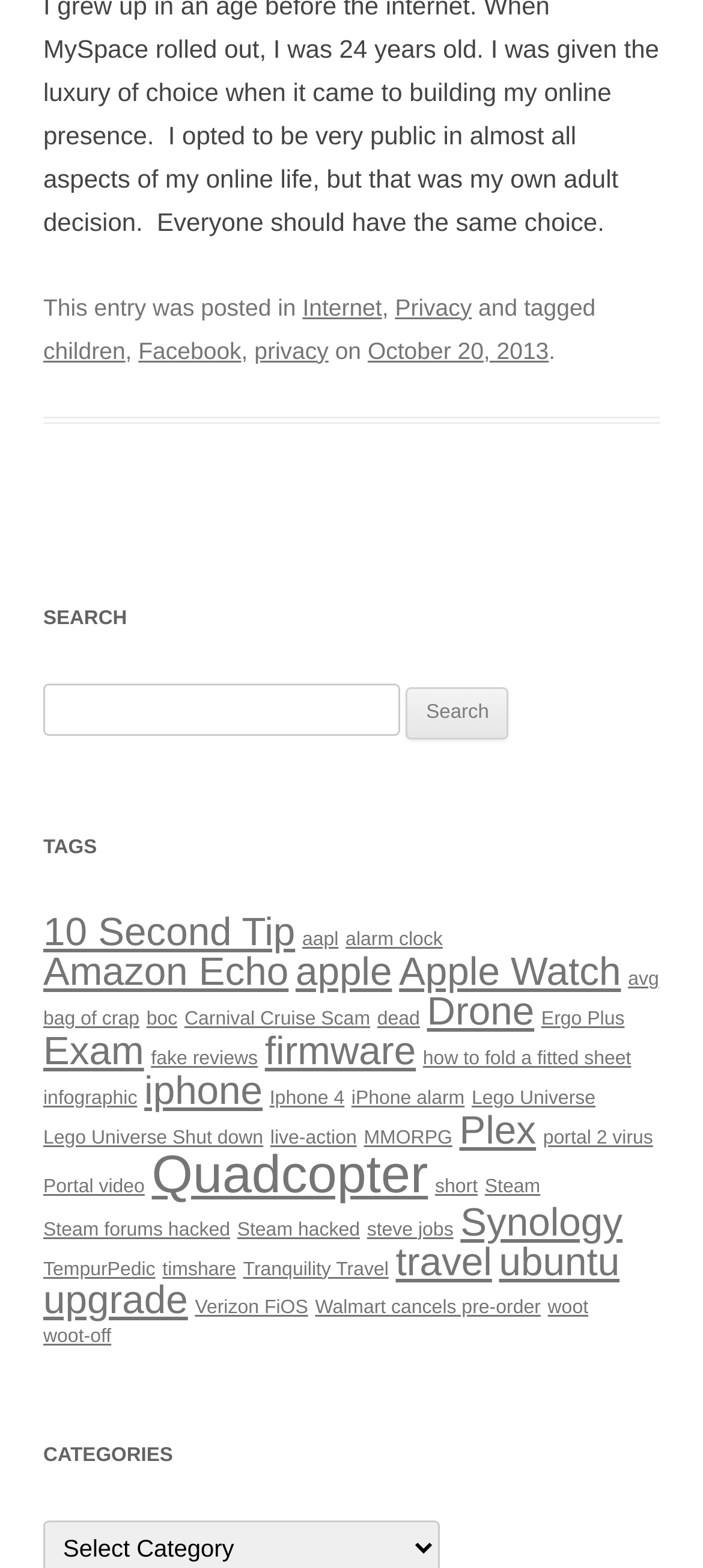How many links are listed under the 'TAGS' section?
Based on the screenshot, provide your answer in one word or phrase.

30